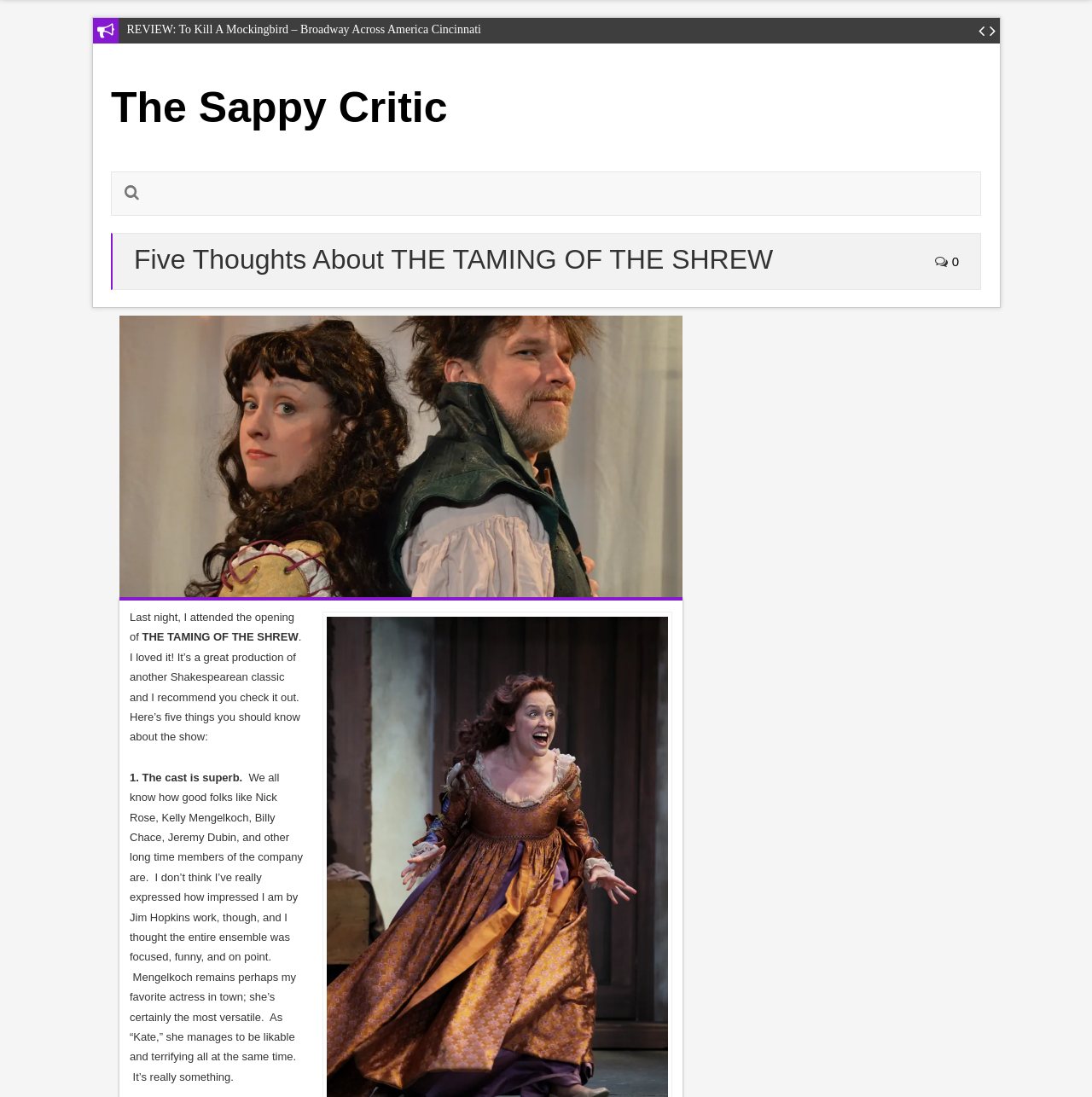Predict the bounding box coordinates of the UI element that matches this description: "The Sappy Critic". The coordinates should be in the format [left, top, right, bottom] with each value between 0 and 1.

[0.102, 0.076, 0.41, 0.12]